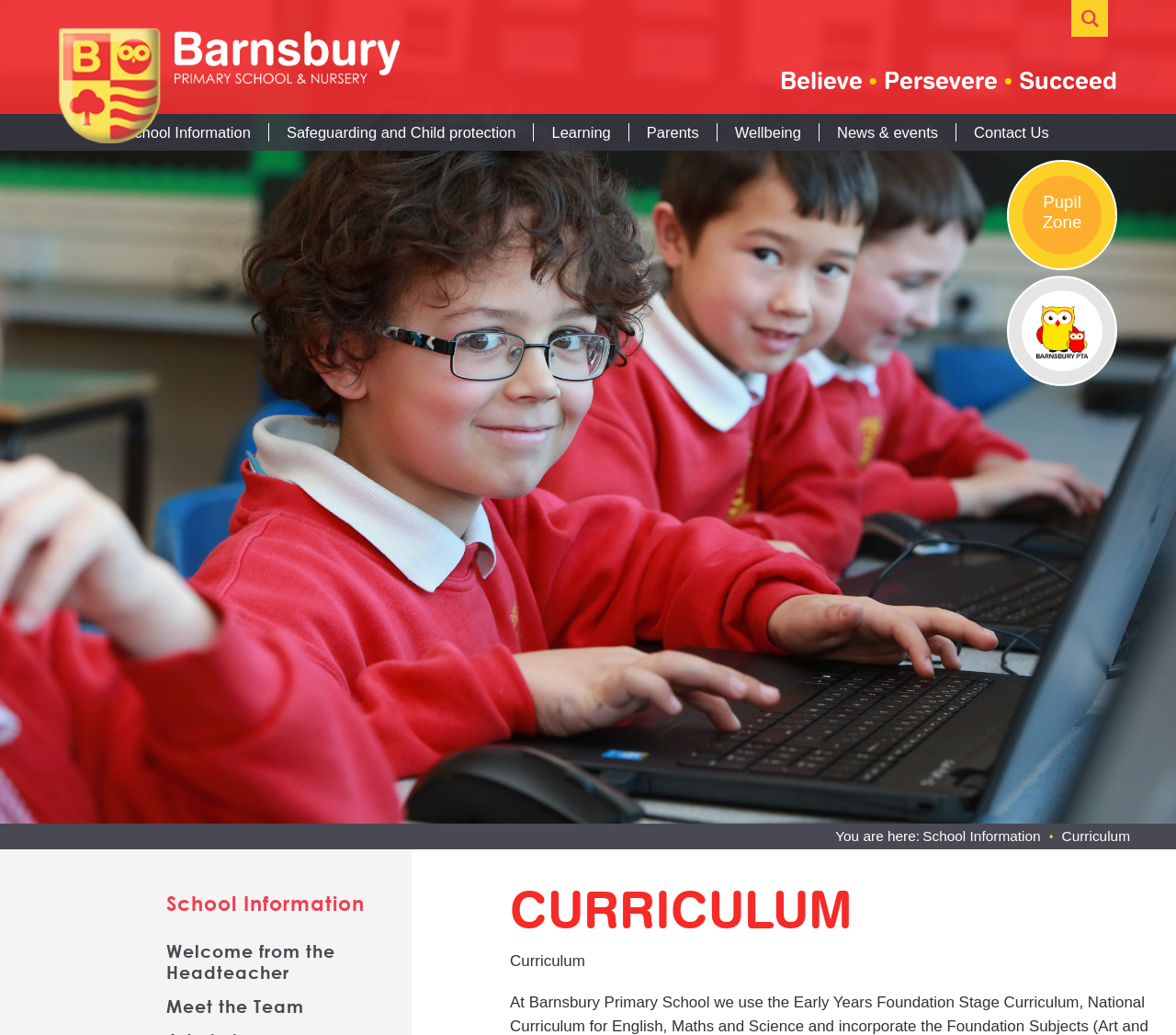For the given element description Our Values, Mission and Aims, determine the bounding box coordinates of the UI element. The coordinates should follow the format (top-left x, top-left y, bottom-right x, bottom-right y) and be within the range of 0 to 1.

[0.062, 0.572, 0.257, 0.616]